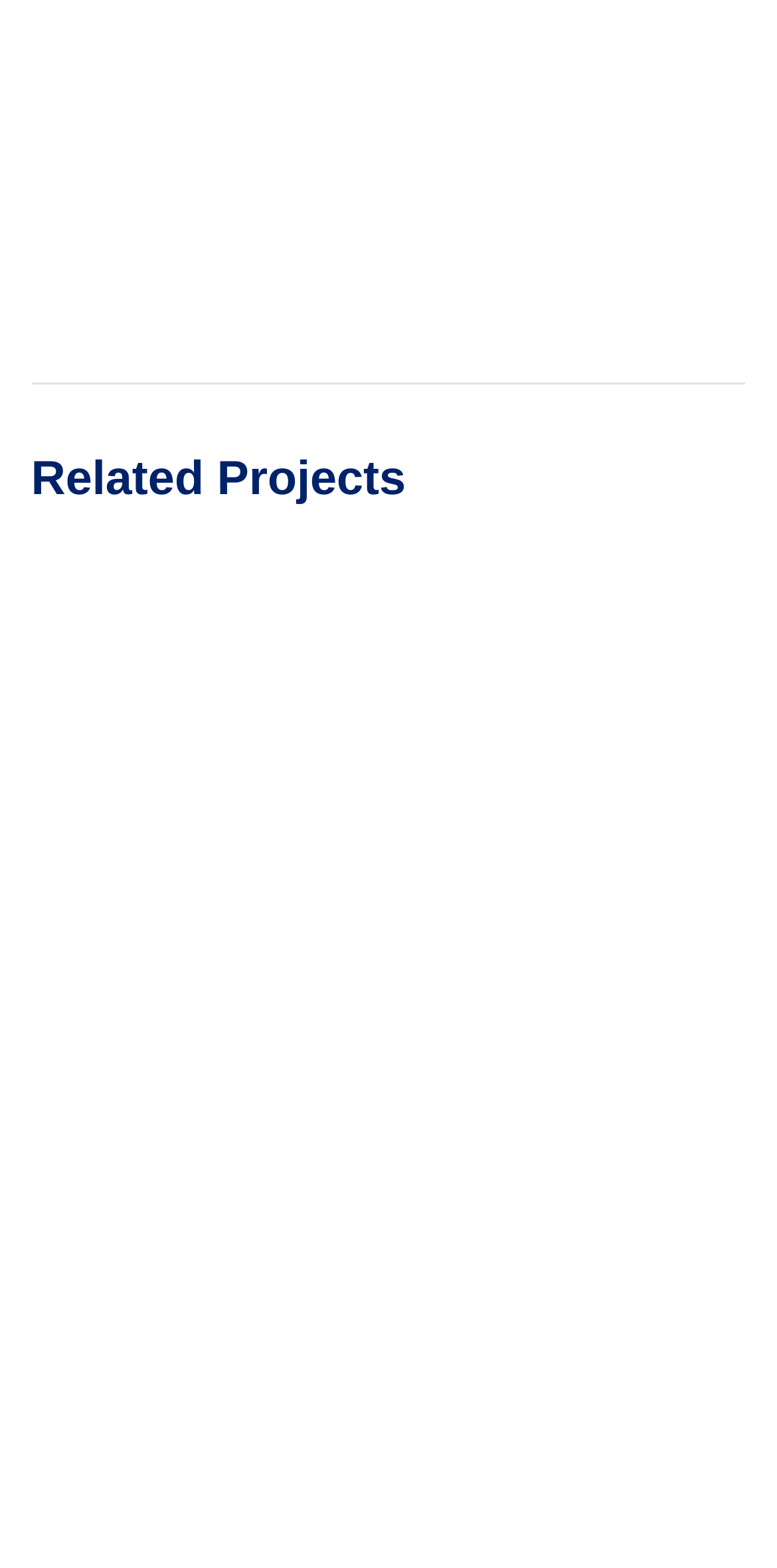Please provide a short answer using a single word or phrase for the question:
What is the longest project title?

Terminal Simulation Analysis for Hugh K. Leatherman, Sr. Terminal